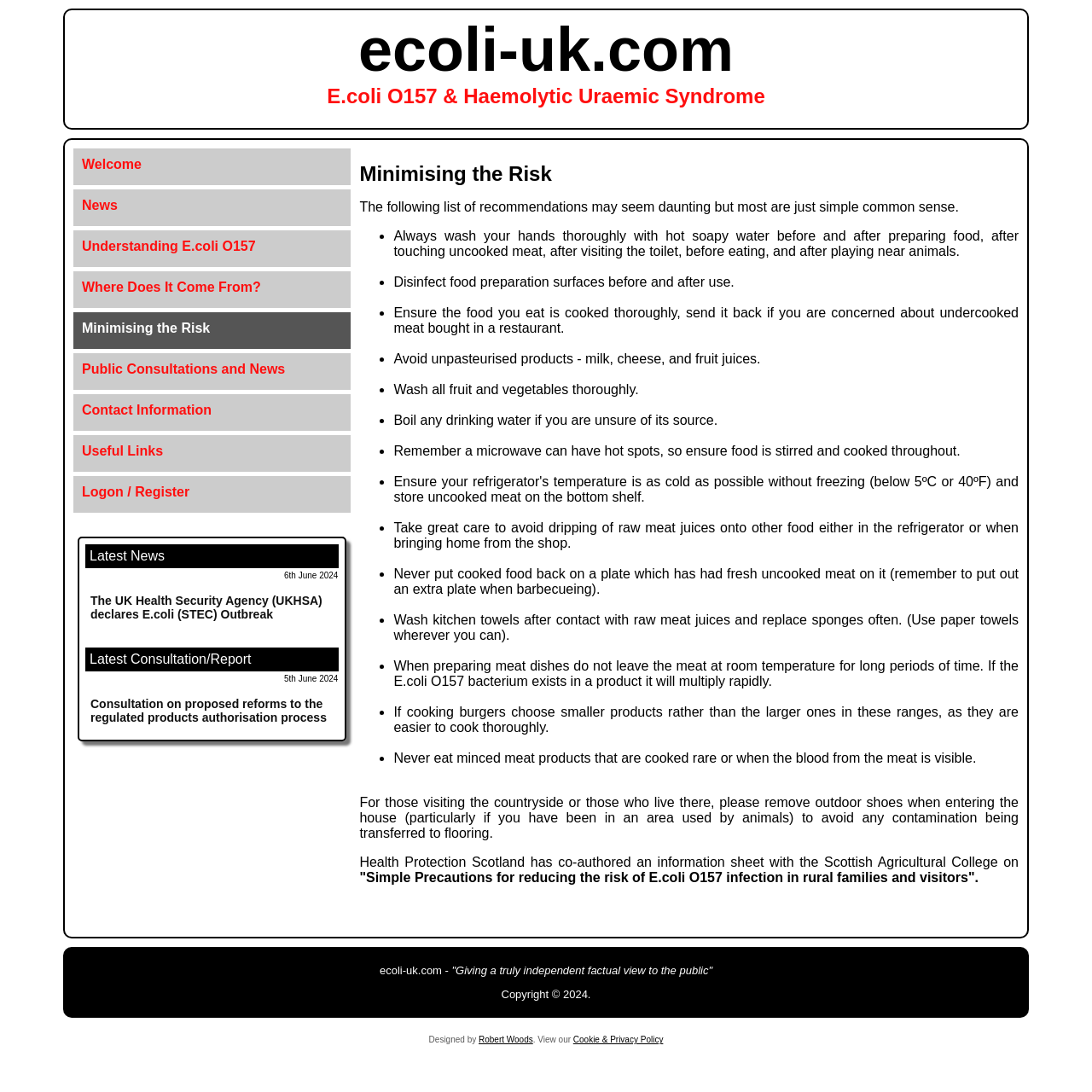Look at the image and answer the question in detail:
What should be removed when entering the house after visiting the countryside?

The webpage advises visitors to the countryside or those who live there to remove their outdoor shoes when entering the house, particularly if they have been in an area used by animals, to avoid any contamination being transferred to flooring, as mentioned in the static text element 'For those visiting the countryside or those who live there, please remove outdoor shoes when entering the house (particularly if you have been in an area used by animals) to avoid any contamination being transferred to flooring.'